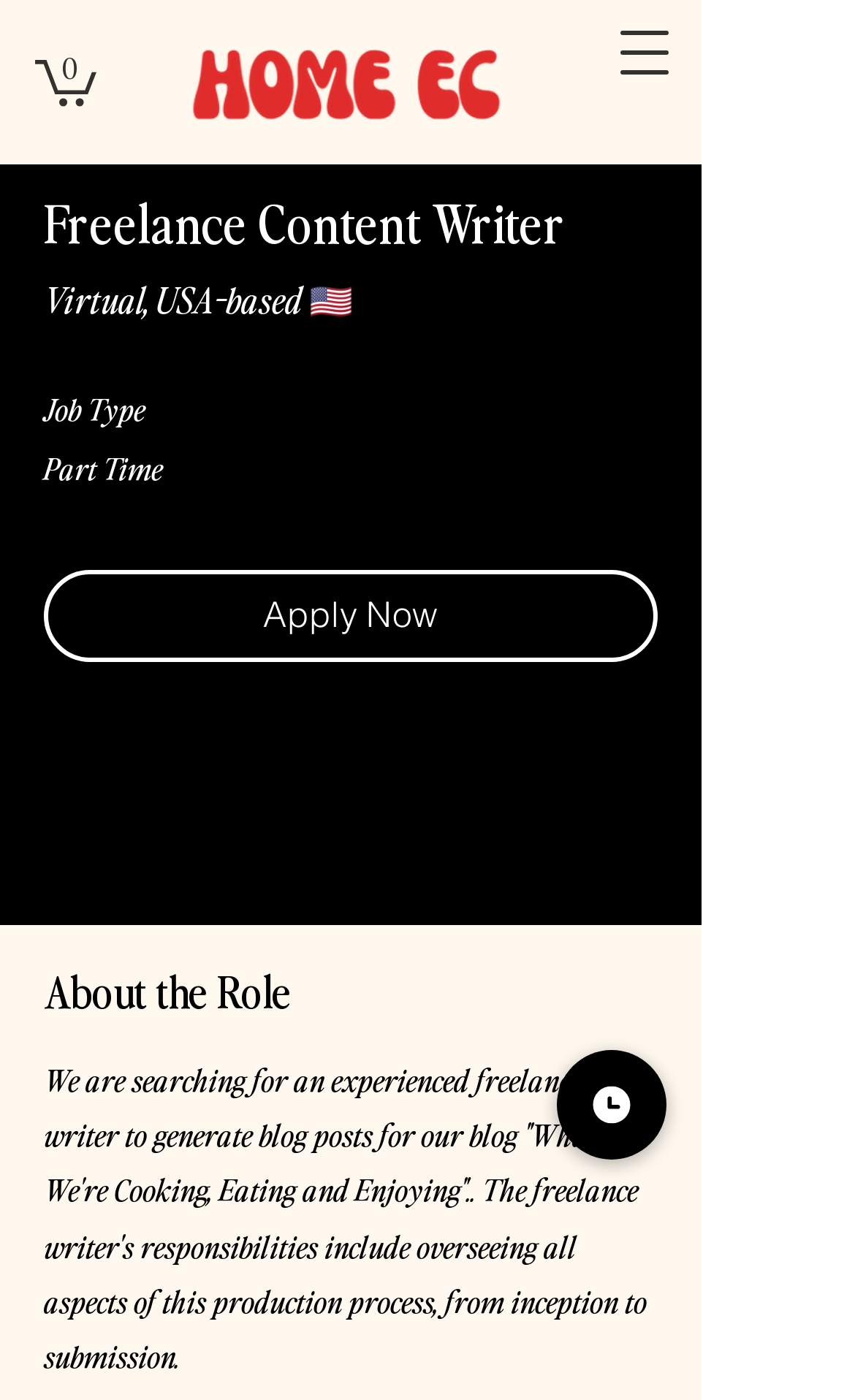Please extract the webpage's main title and generate its text content.

Freelance Content Writer